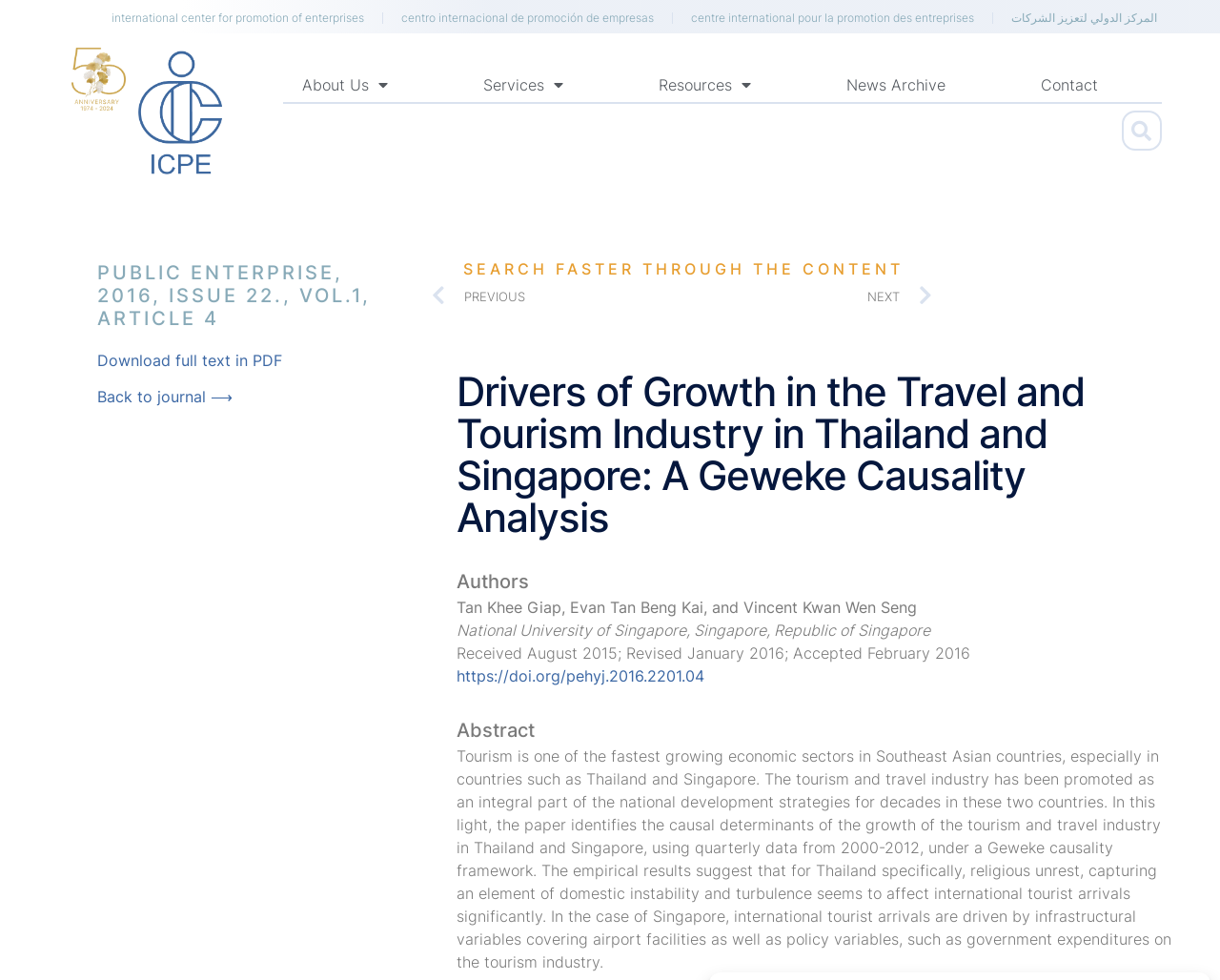Please extract and provide the main headline of the webpage.

PUBLIC ENTERPRISE, 2016, ISSUE 22., VOL.1, ARTICLE 4